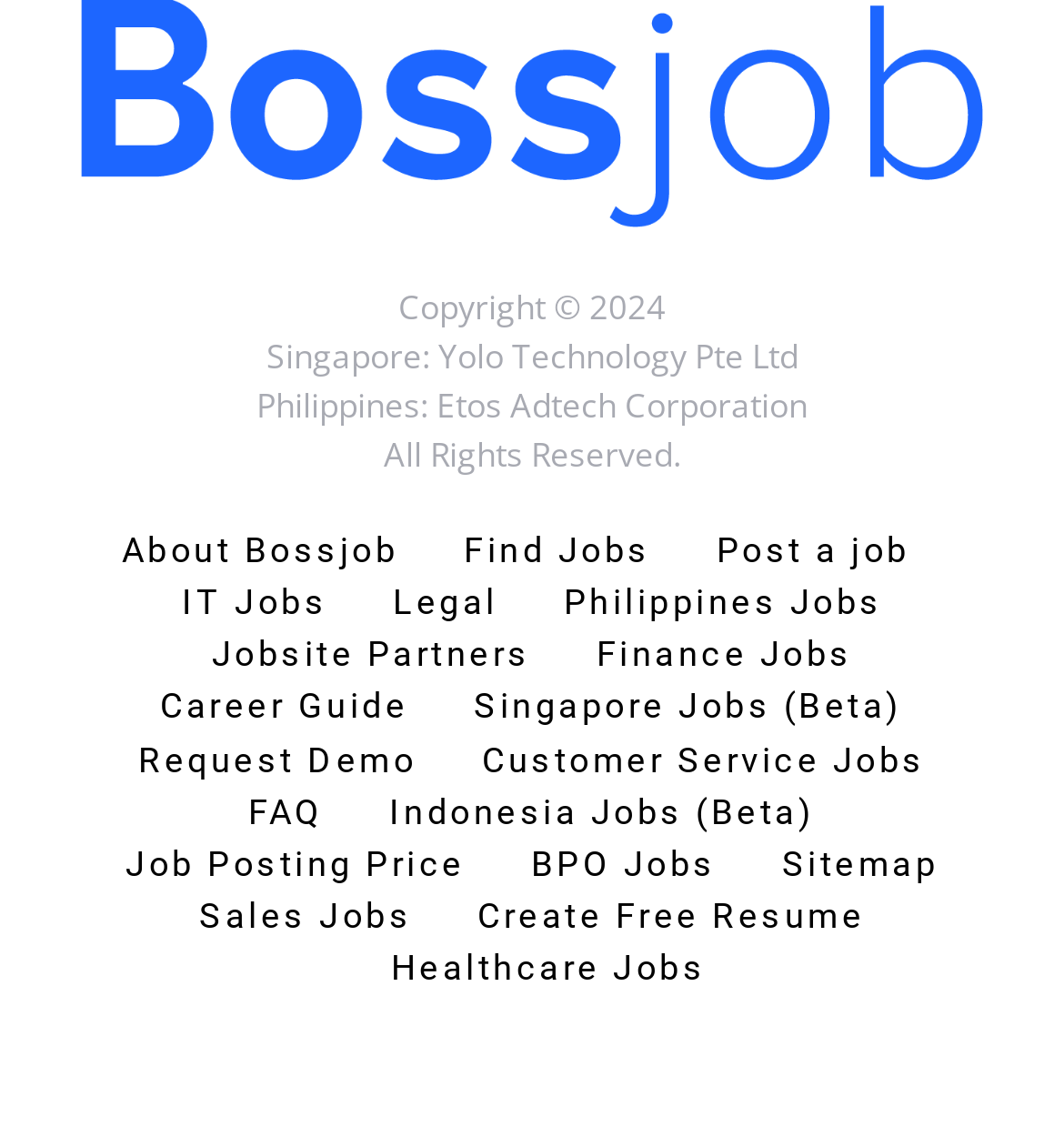Could you provide the bounding box coordinates for the portion of the screen to click to complete this instruction: "Post a job"?

[0.642, 0.513, 0.886, 0.56]